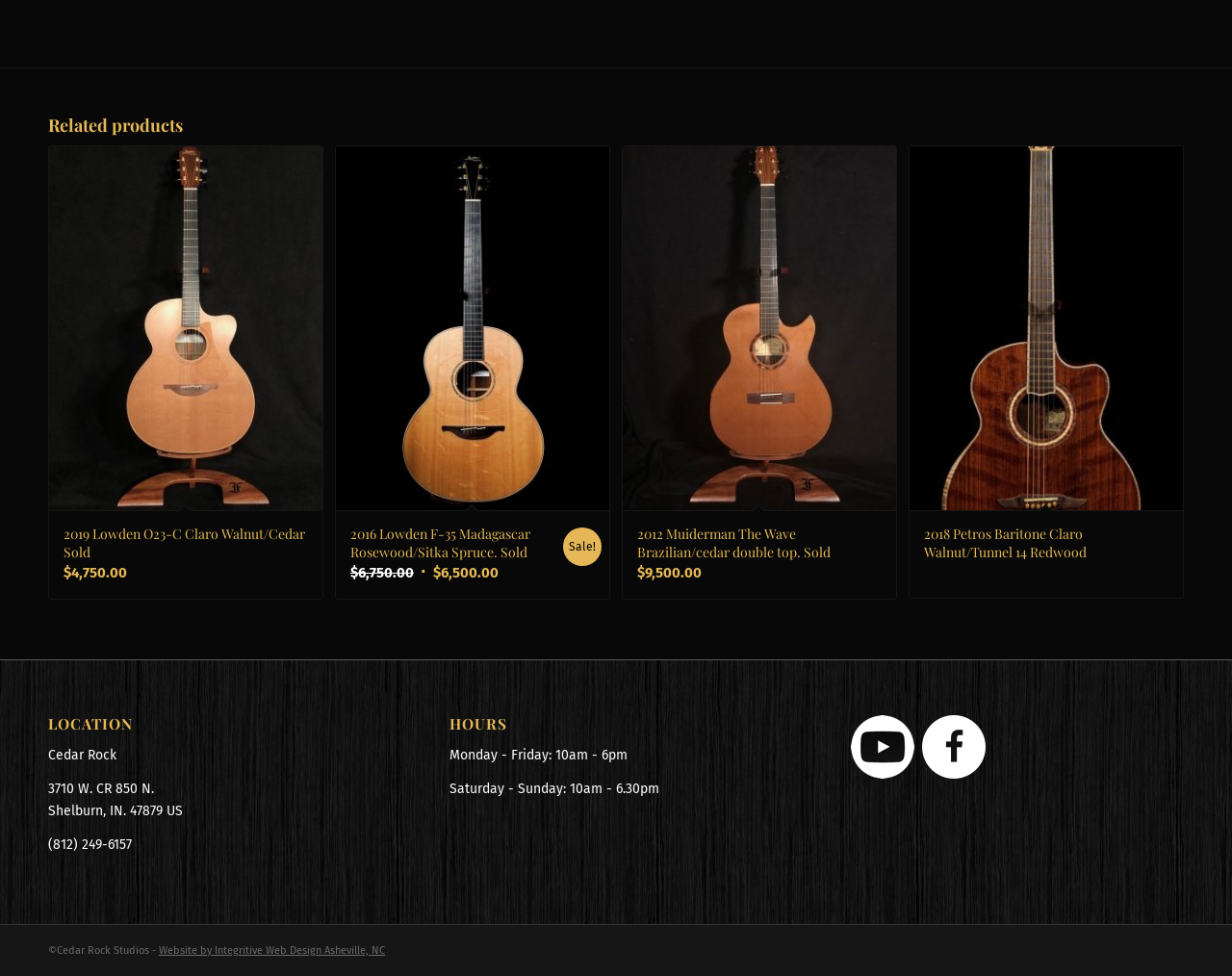What is the name of the location?
Kindly answer the question with as much detail as you can.

I found the answer by looking at the 'LOCATION' section of the webpage, where it says 'Cedar Rock' followed by the address.